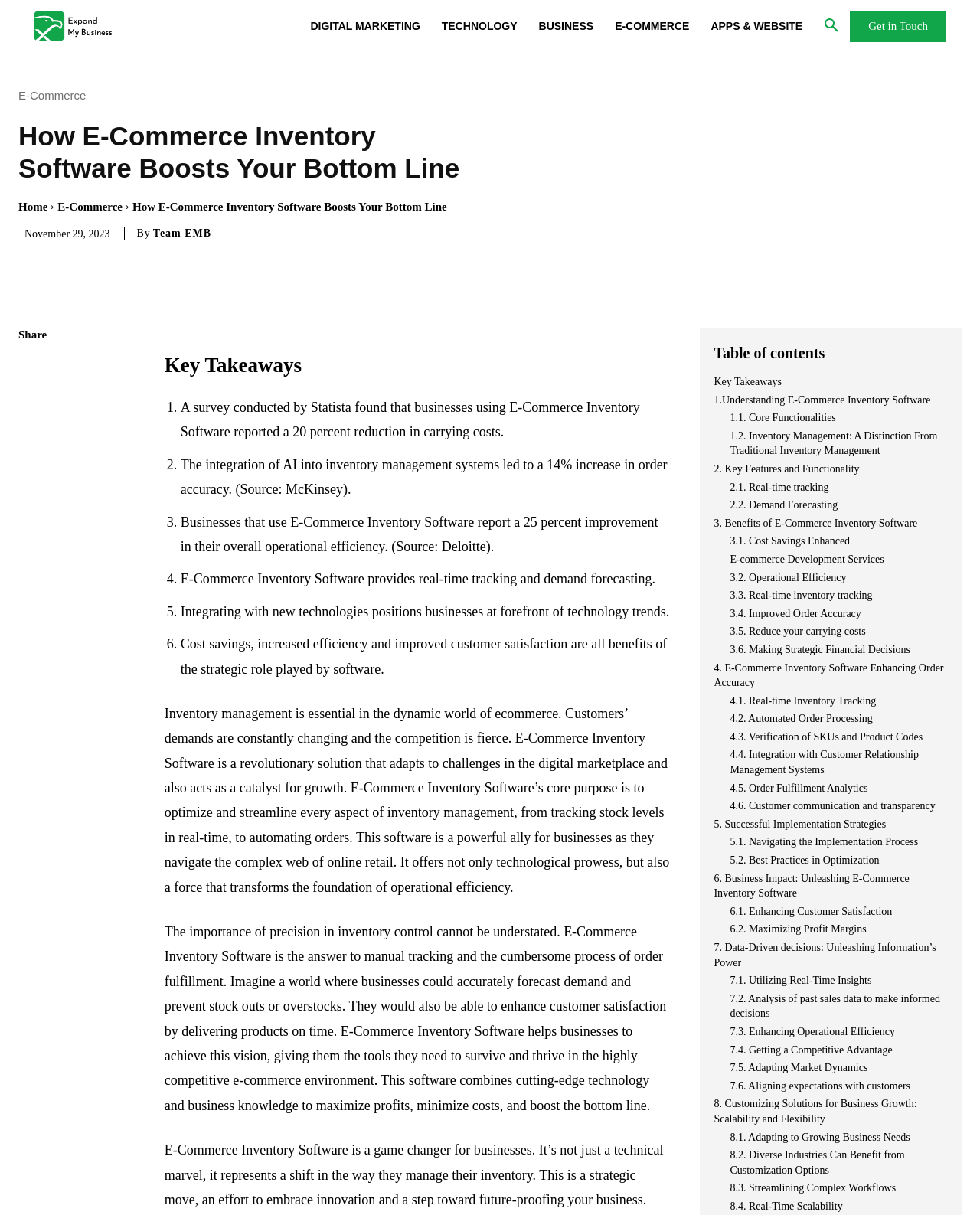What is the main topic of this webpage?
Refer to the image and answer the question using a single word or phrase.

E-Commerce Inventory Software